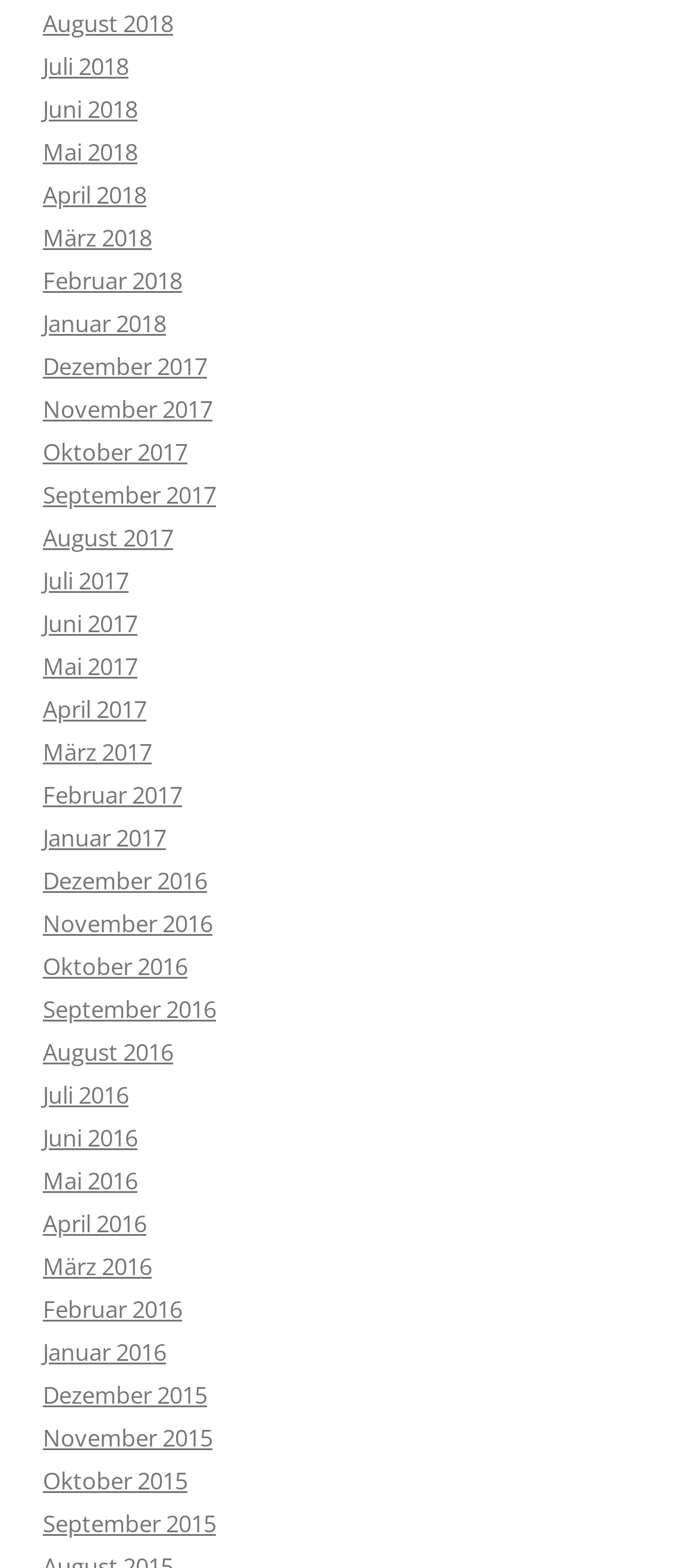Answer the question using only a single word or phrase: 
How many months are available in 2018?

12